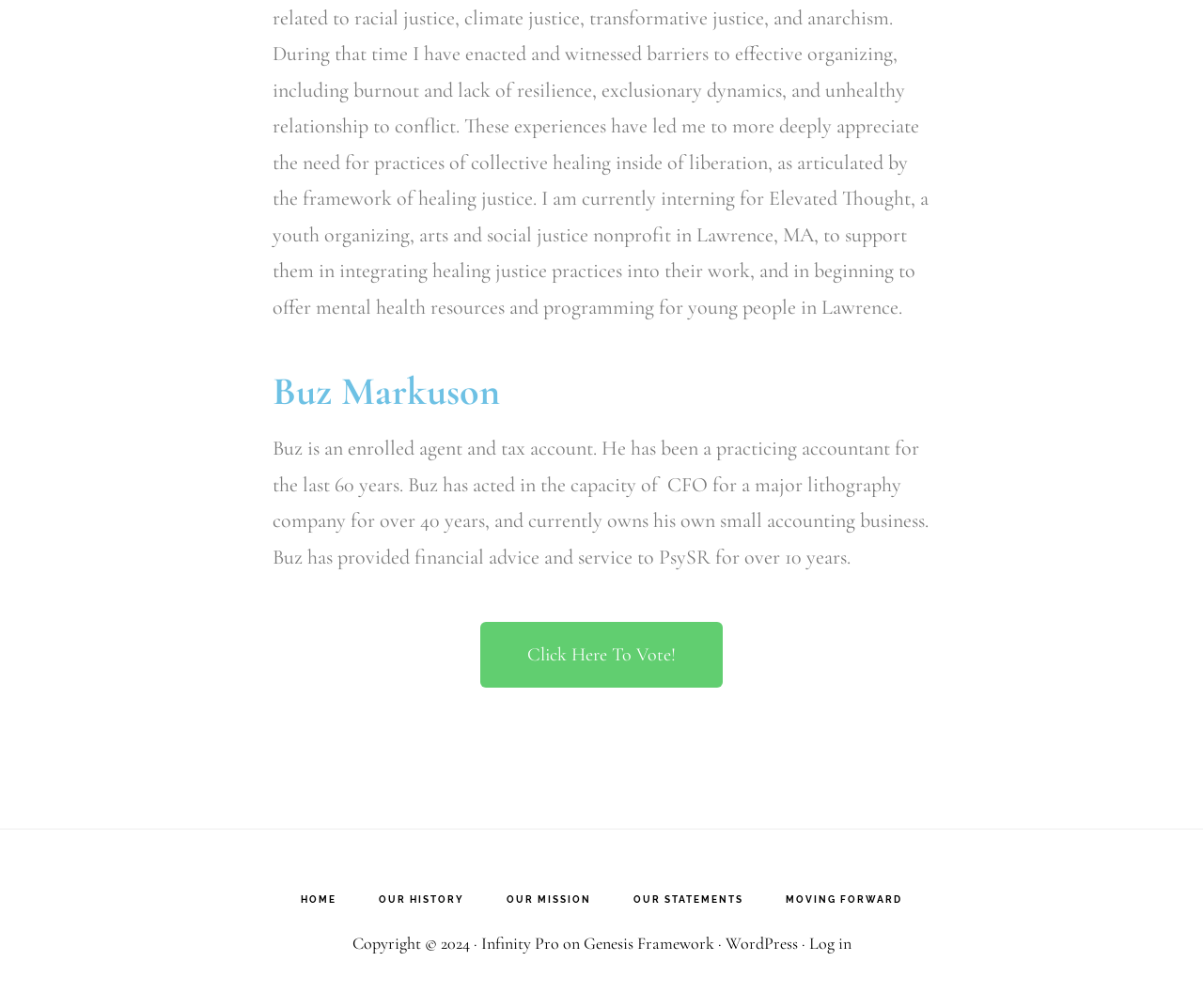What is the purpose of the 'Click Here To Vote!' button?
Based on the screenshot, give a detailed explanation to answer the question.

The button 'Click Here To Vote!' is likely used for voting, possibly for Buz Markuson or PsySR, as it is mentioned that Buz has provided financial advice and service to PsySR for over 10 years.